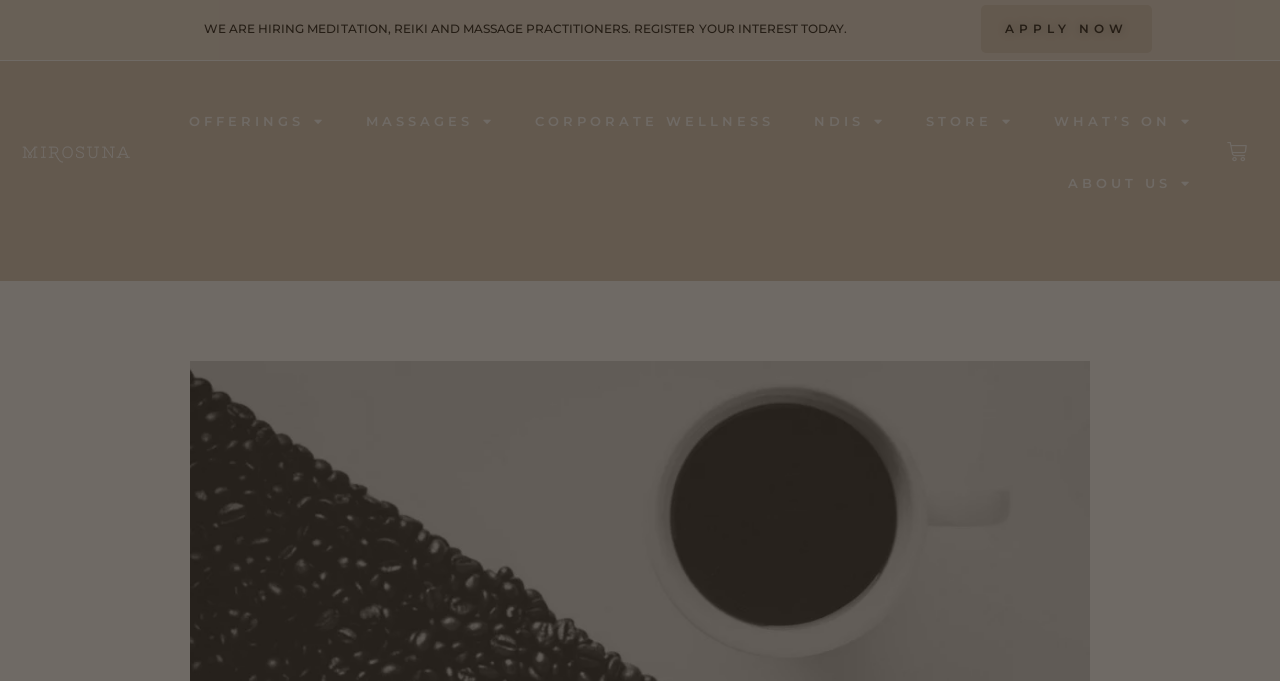Look at the image and answer the question in detail:
What is the function of the cart icon?

The cart icon is typically used to represent a shopping cart, which suggests that the website allows users to purchase products or services, and the cart icon is used to access the user's shopping cart.